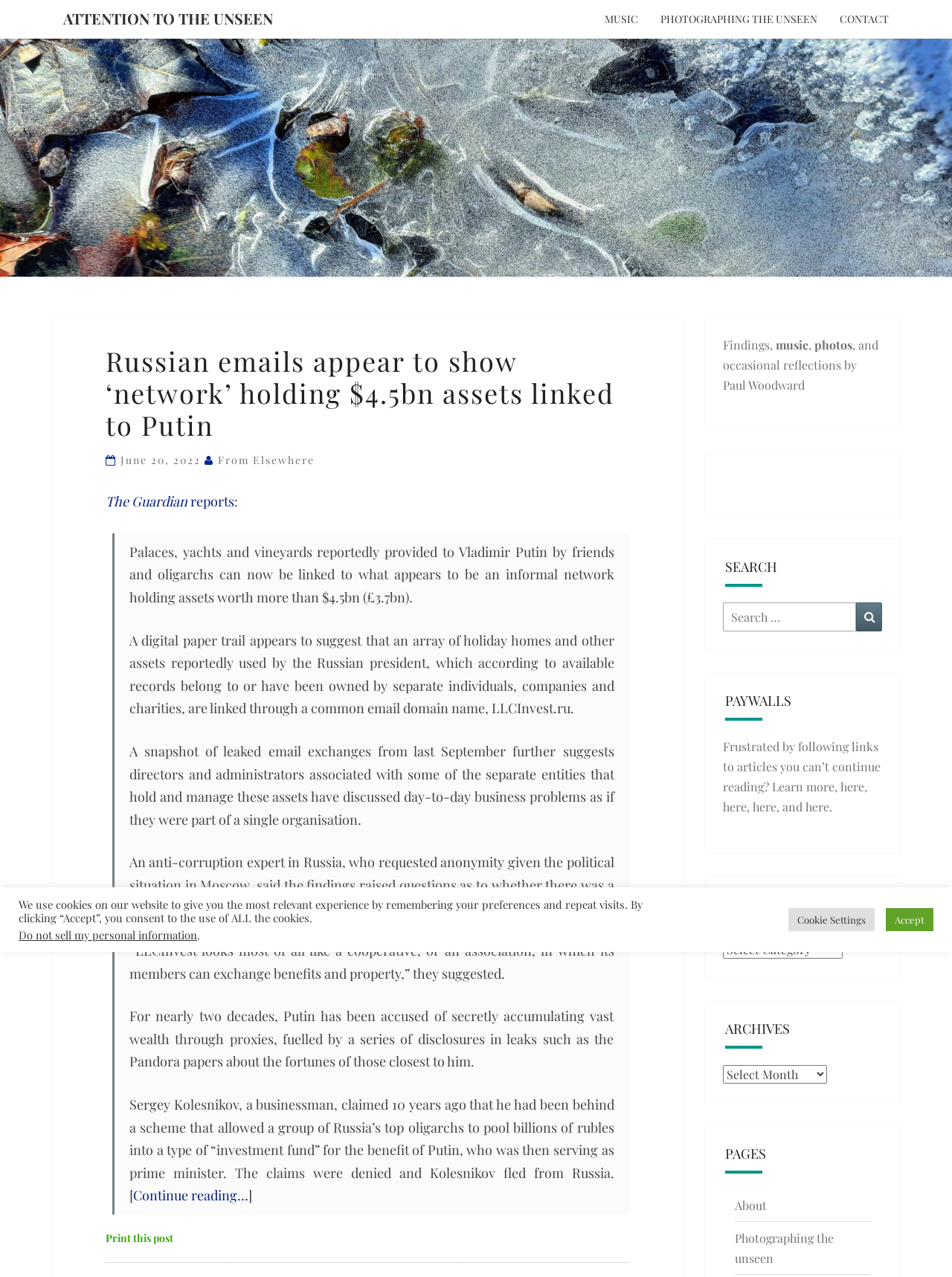Provide a brief response to the question using a single word or phrase: 
What is the topic of the article?

Vladimir Putin's assets